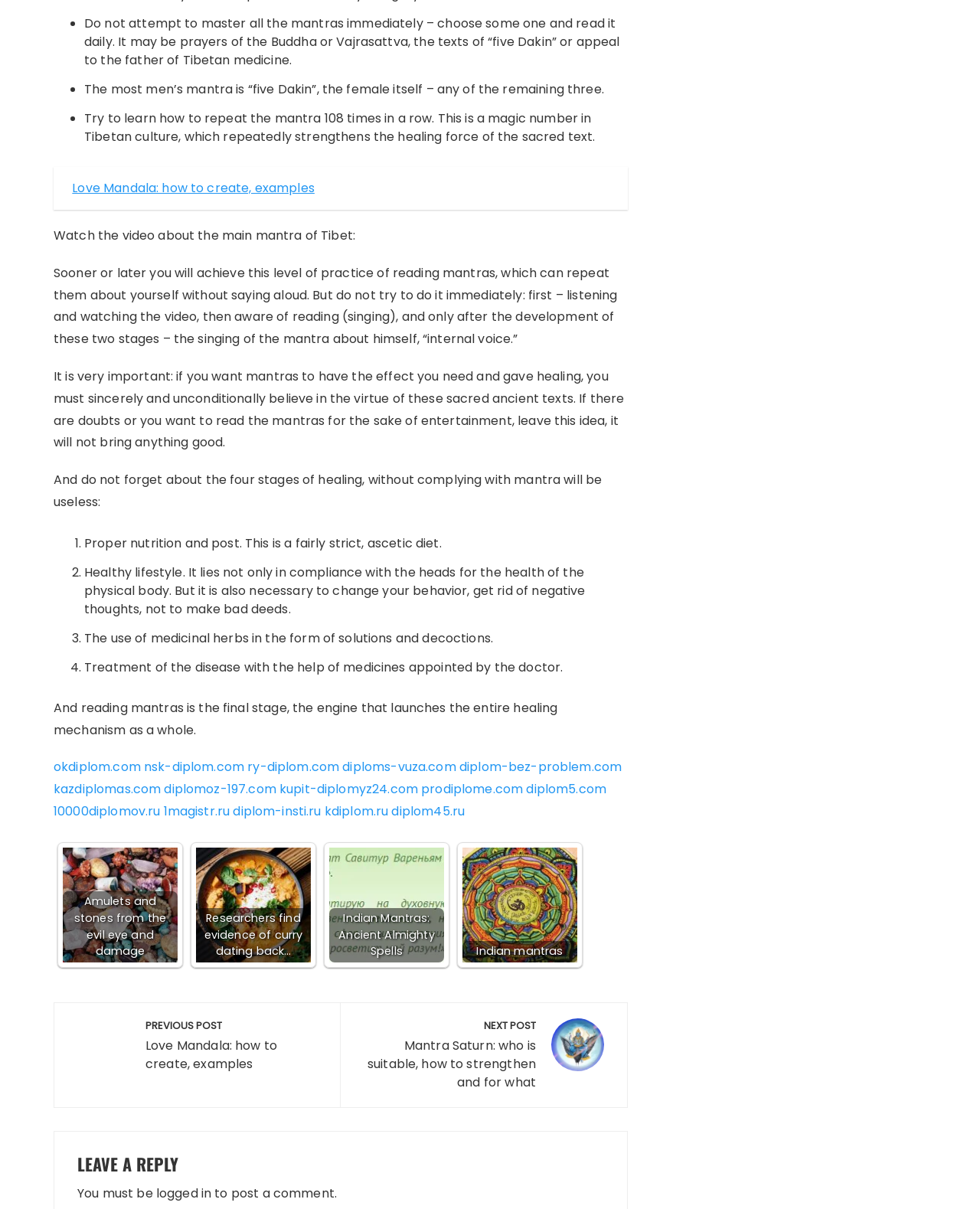Please identify the bounding box coordinates of the clickable area that will fulfill the following instruction: "Click on the link to read about Indian Mantras". The coordinates should be in the format of four float numbers between 0 and 1, i.e., [left, top, right, bottom].

[0.336, 0.701, 0.453, 0.796]